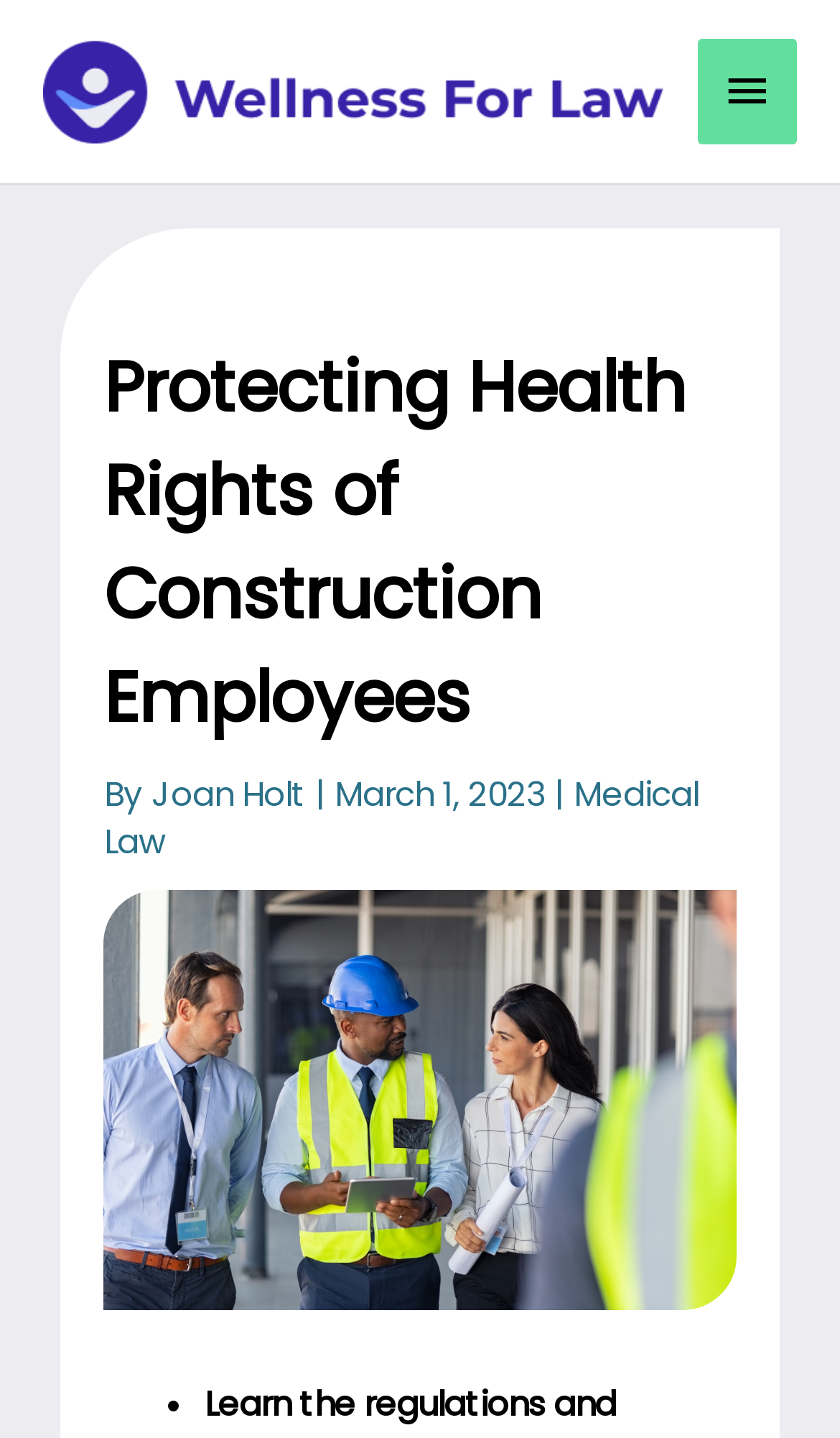When was the article published?
Carefully examine the image and provide a detailed answer to the question.

The publication date of the article is March 1, 2023, as indicated by the text 'March 1, 2023' below the heading.